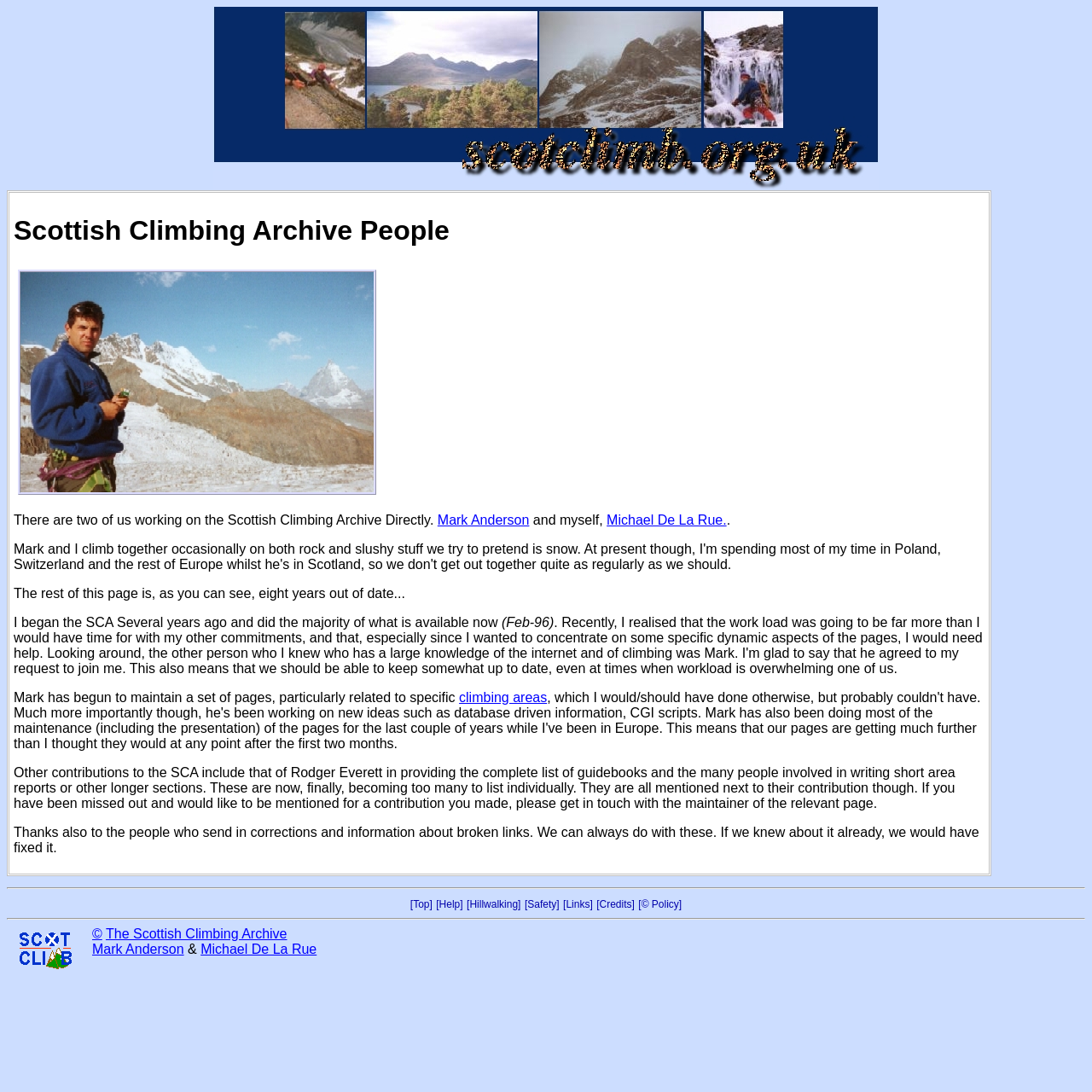Please locate the UI element described by "Go to end" and provide its bounding box coordinates.

None